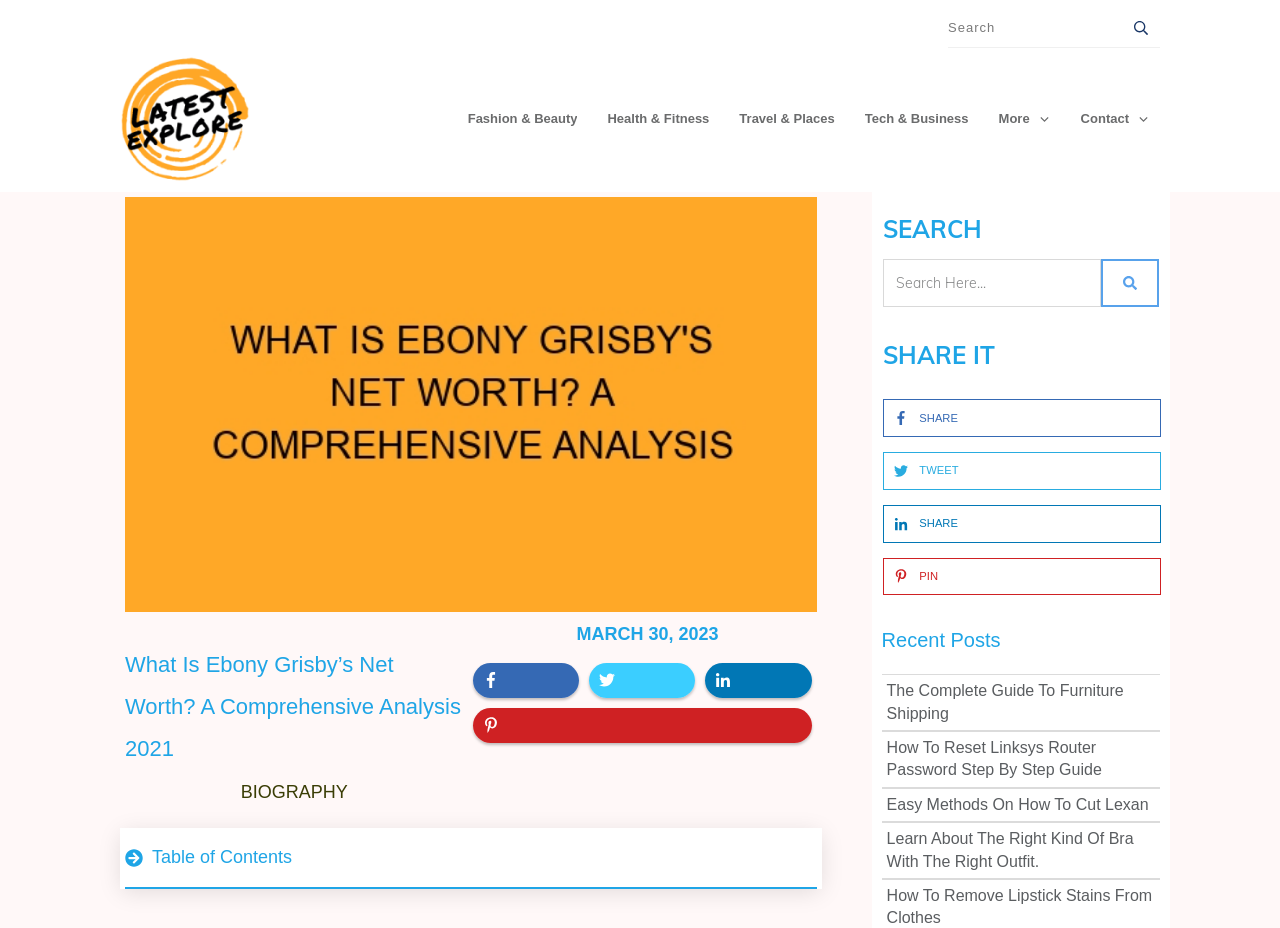What is the purpose of the search box at the top of the webpage?
Refer to the image and provide a one-word or short phrase answer.

To search for content